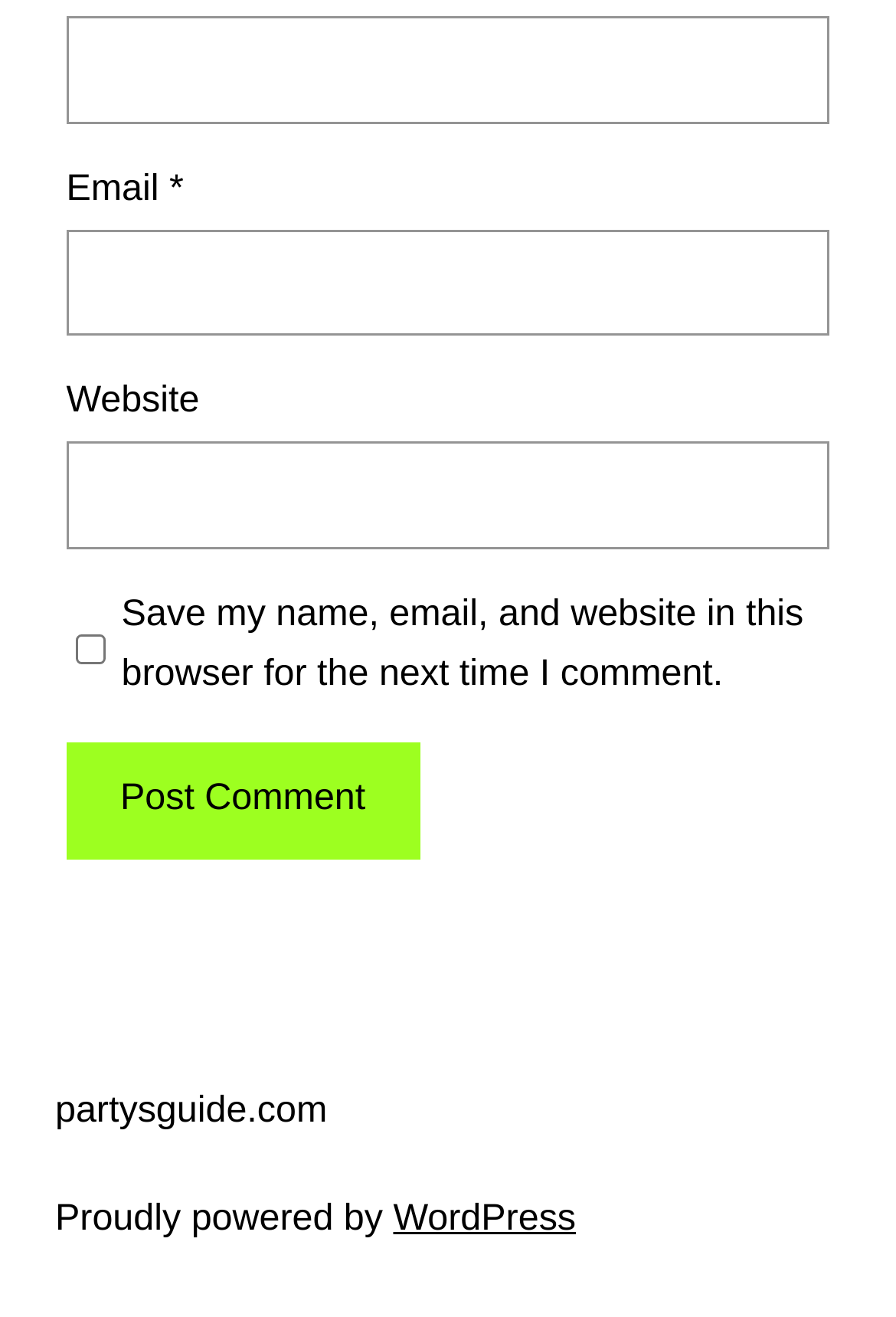What is the purpose of the checkbox?
Carefully examine the image and provide a detailed answer to the question.

The checkbox is located below the 'Website' textbox and is labeled 'Save my name, email, and website in this browser for the next time I comment.' This suggests that its purpose is to save the user's comment information for future use.